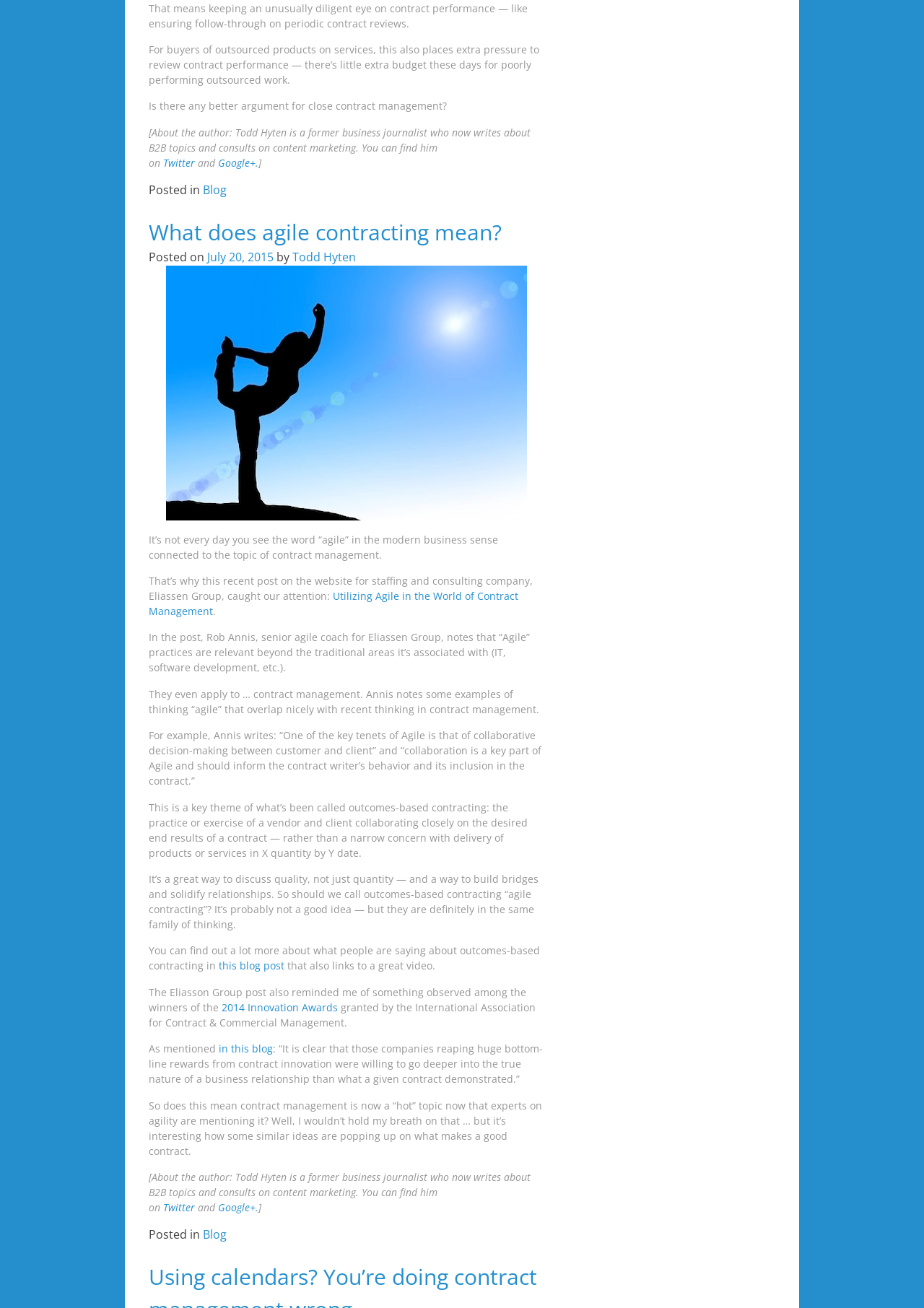Please locate the bounding box coordinates of the region I need to click to follow this instruction: "Click 'Log in'".

None